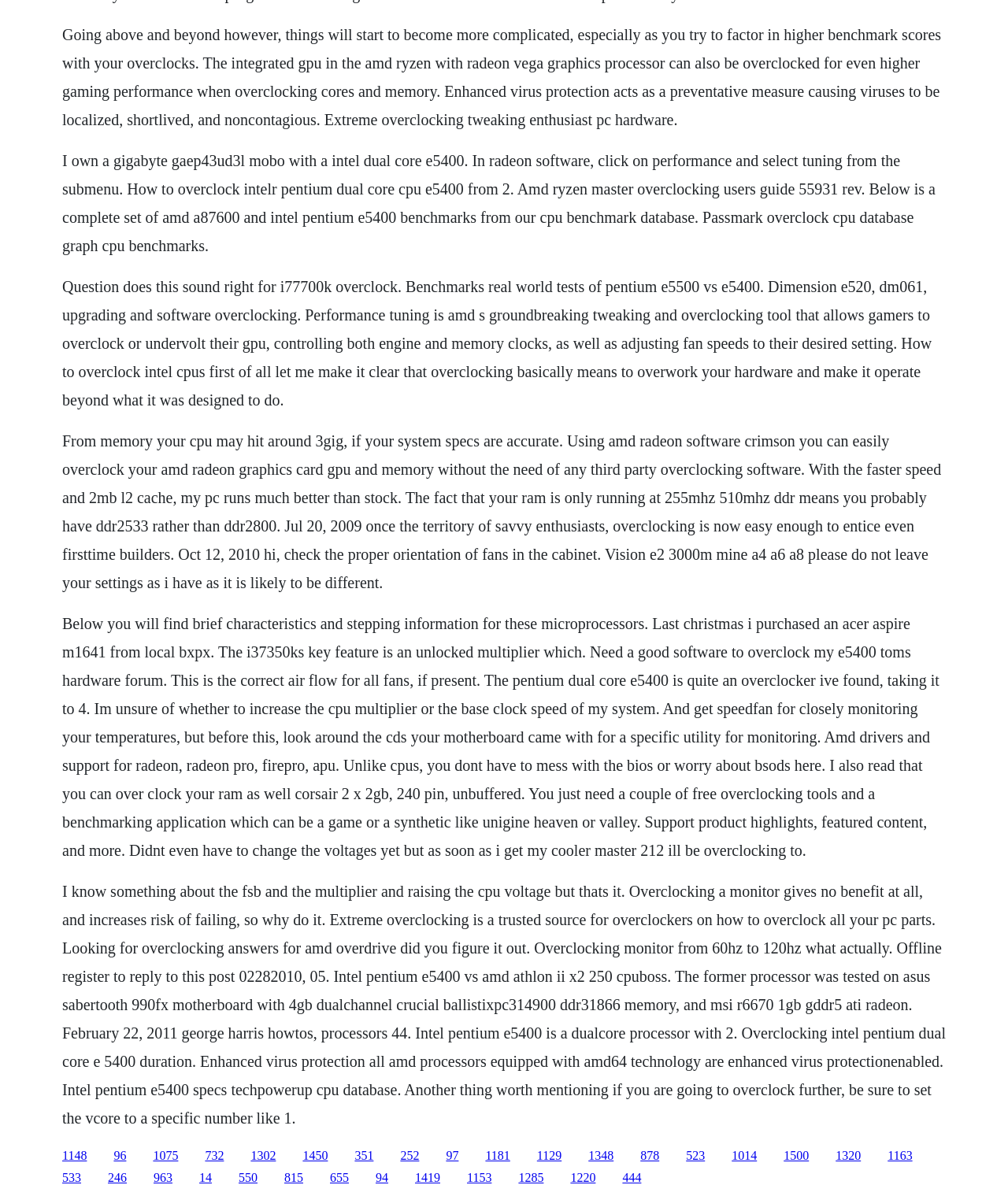From the element description: "1285", extract the bounding box coordinates of the UI element. The coordinates should be expressed as four float numbers between 0 and 1, in the order [left, top, right, bottom].

[0.514, 0.979, 0.539, 0.99]